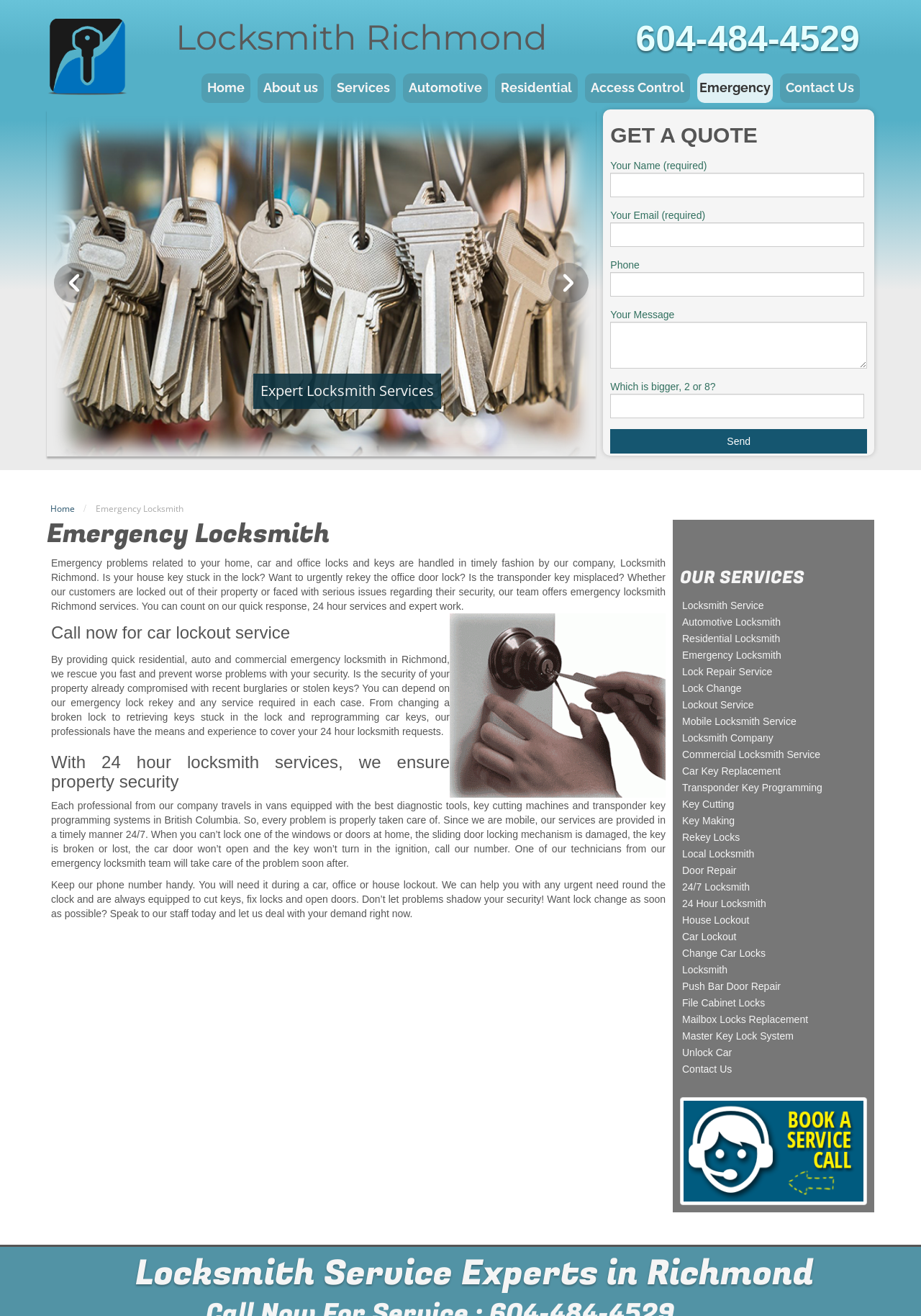Find the bounding box coordinates of the area to click in order to follow the instruction: "Fill in the 'Your Name' field".

[0.663, 0.131, 0.939, 0.15]